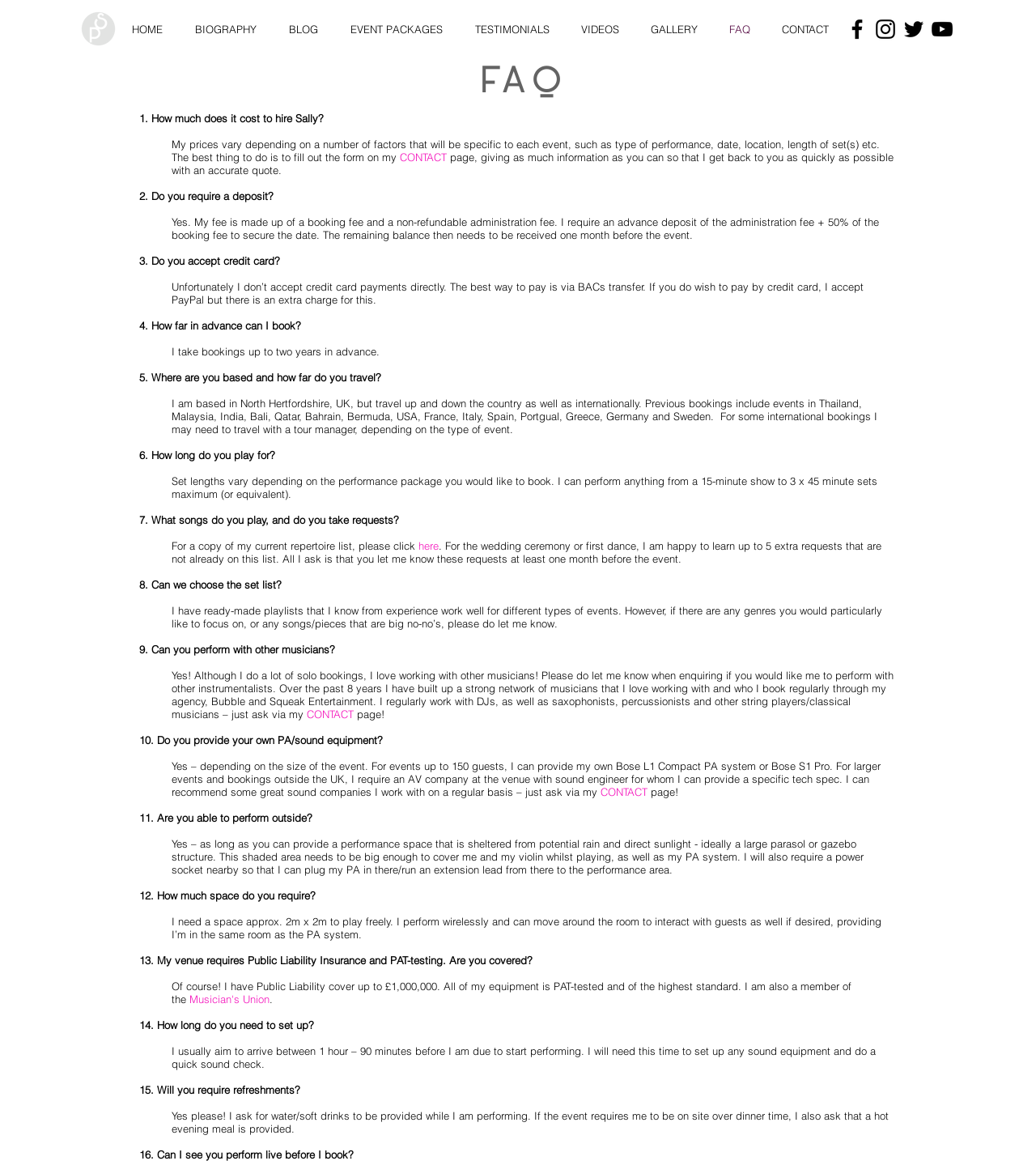Using the information from the screenshot, answer the following question thoroughly:
What is the size of the performance space required by the violinist?

According to FAQ 12, the violinist requires a space of approximately 2m x 2m to play freely, which is mentioned in the answer to the question about how much space she requires.